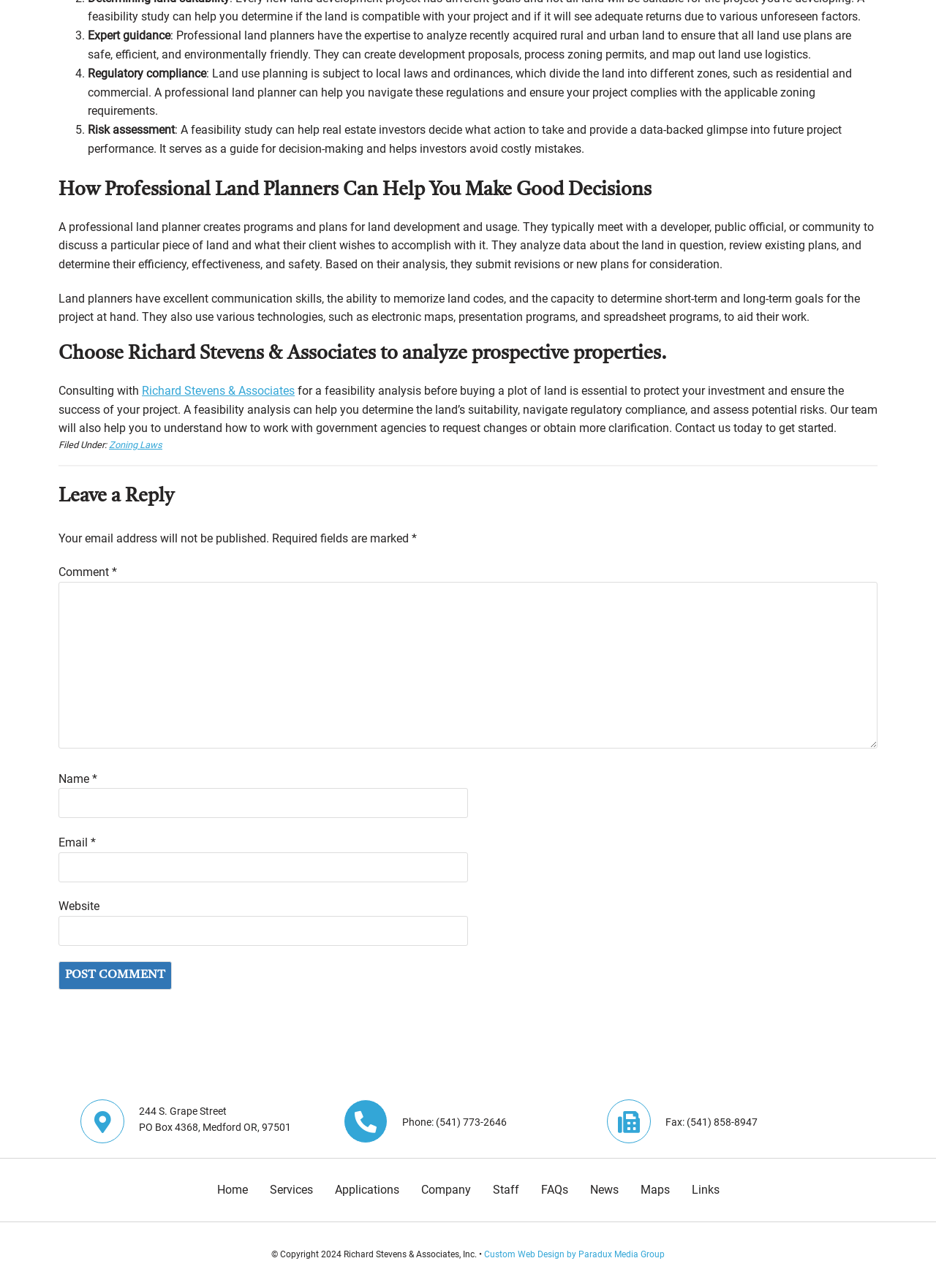What is the name of the company that can help with land planning?
Examine the image and give a concise answer in one word or a short phrase.

Richard Stevens & Associates